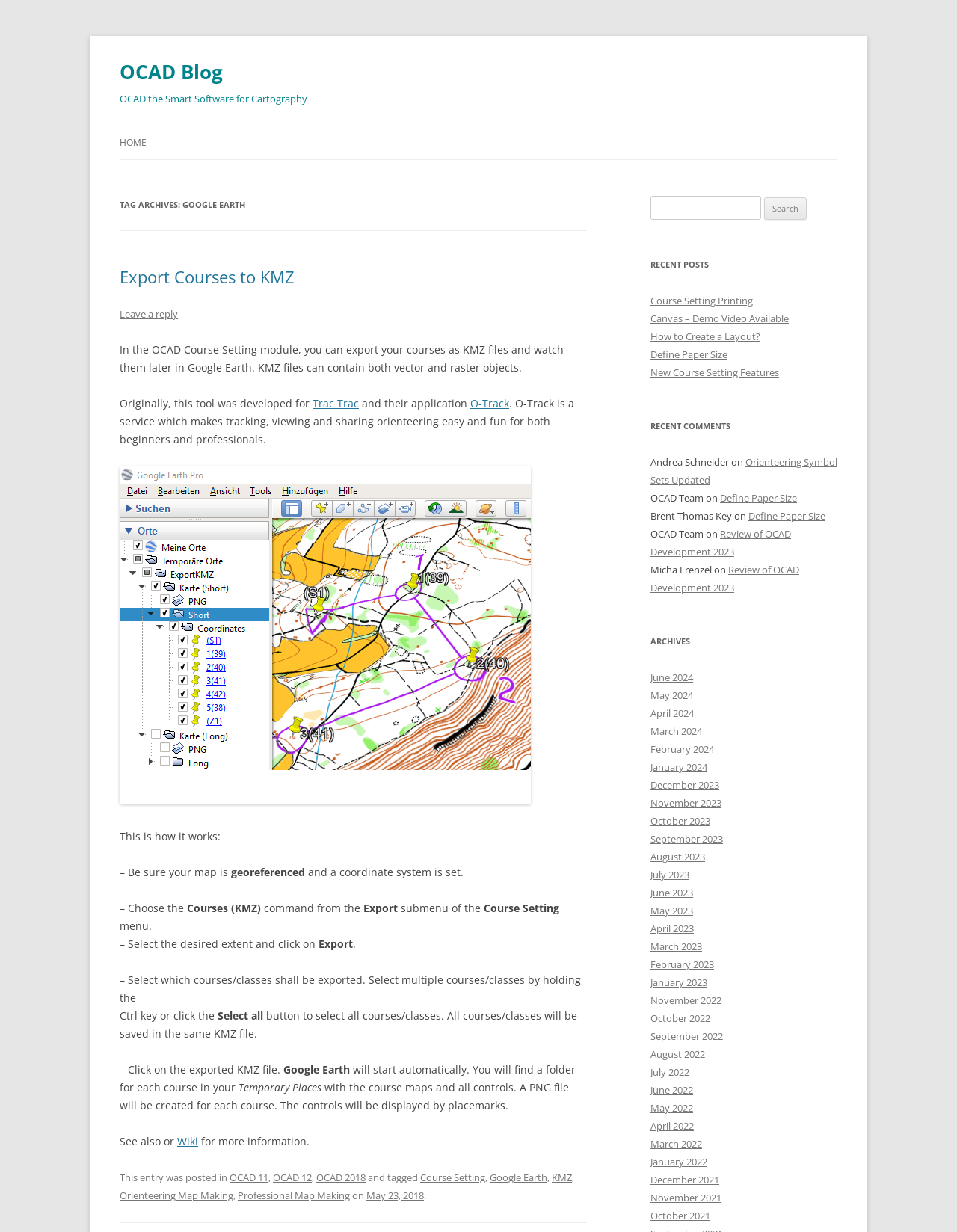What is the purpose of the Course Setting module?
Please provide a single word or phrase as your answer based on the image.

Export courses to KMZ files